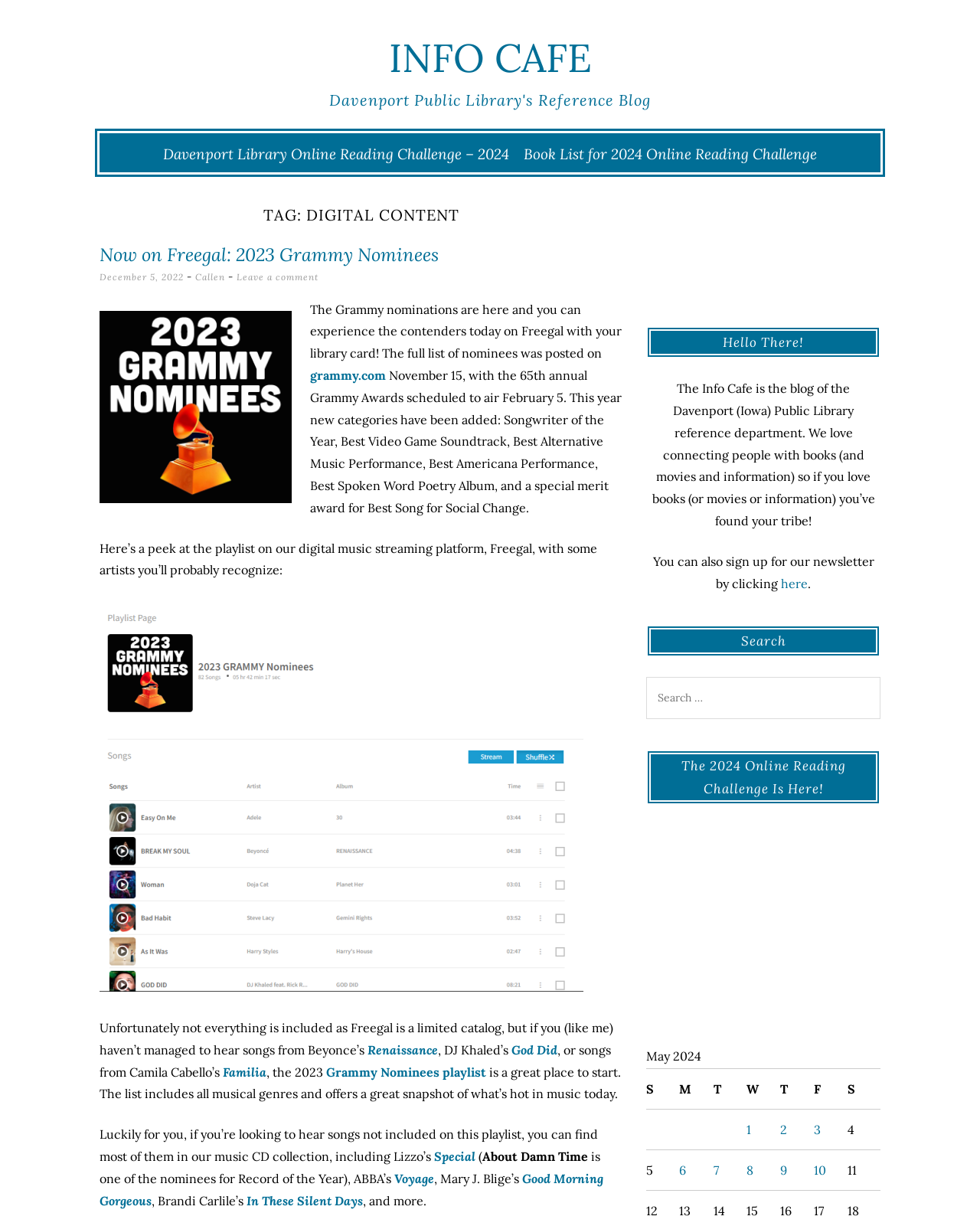Kindly determine the bounding box coordinates for the area that needs to be clicked to execute this instruction: "Learn about Brazil".

None